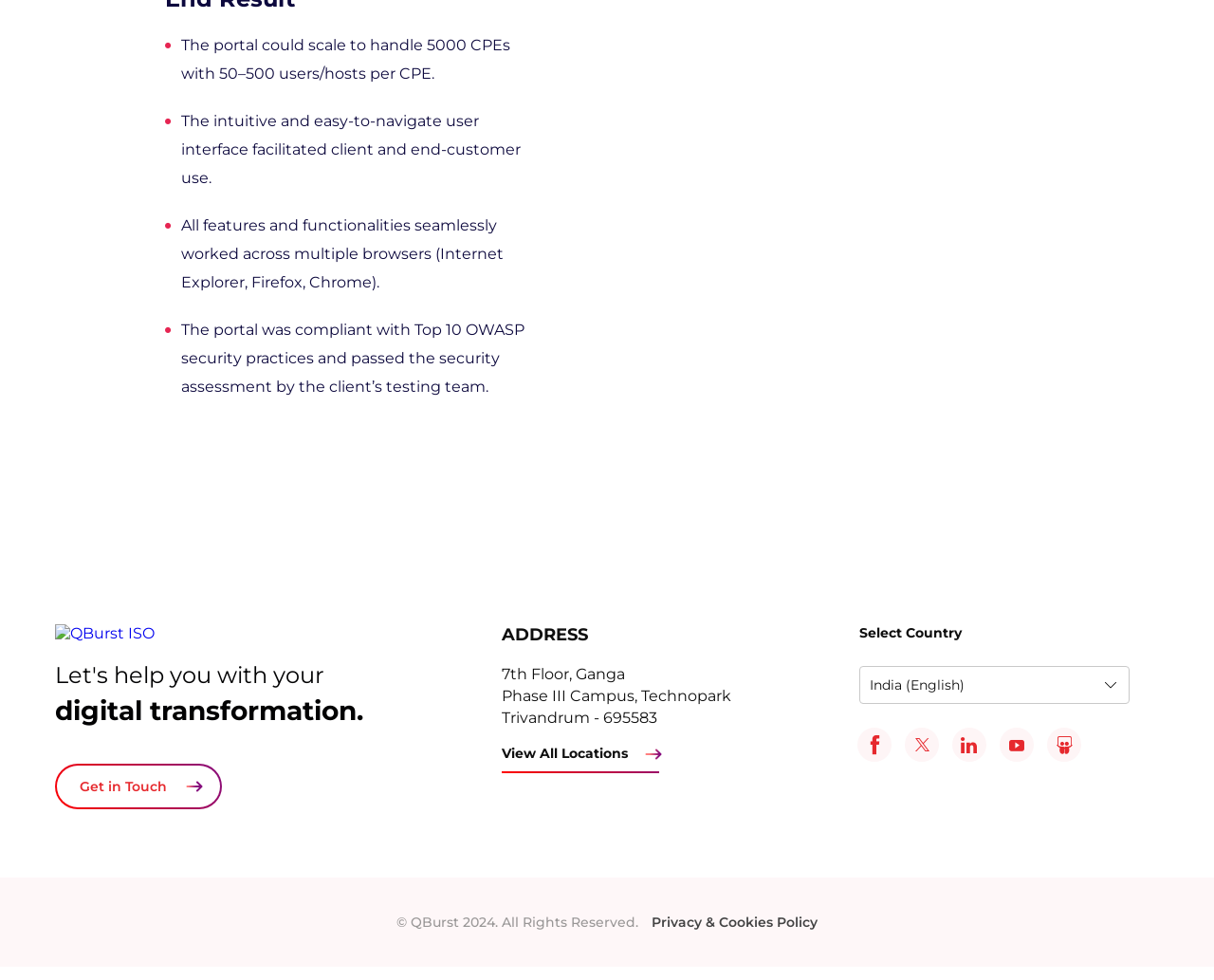Specify the bounding box coordinates of the area to click in order to execute this command: 'Click on the 'Book physiotherapy appointment' link'. The coordinates should consist of four float numbers ranging from 0 to 1, and should be formatted as [left, top, right, bottom].

None